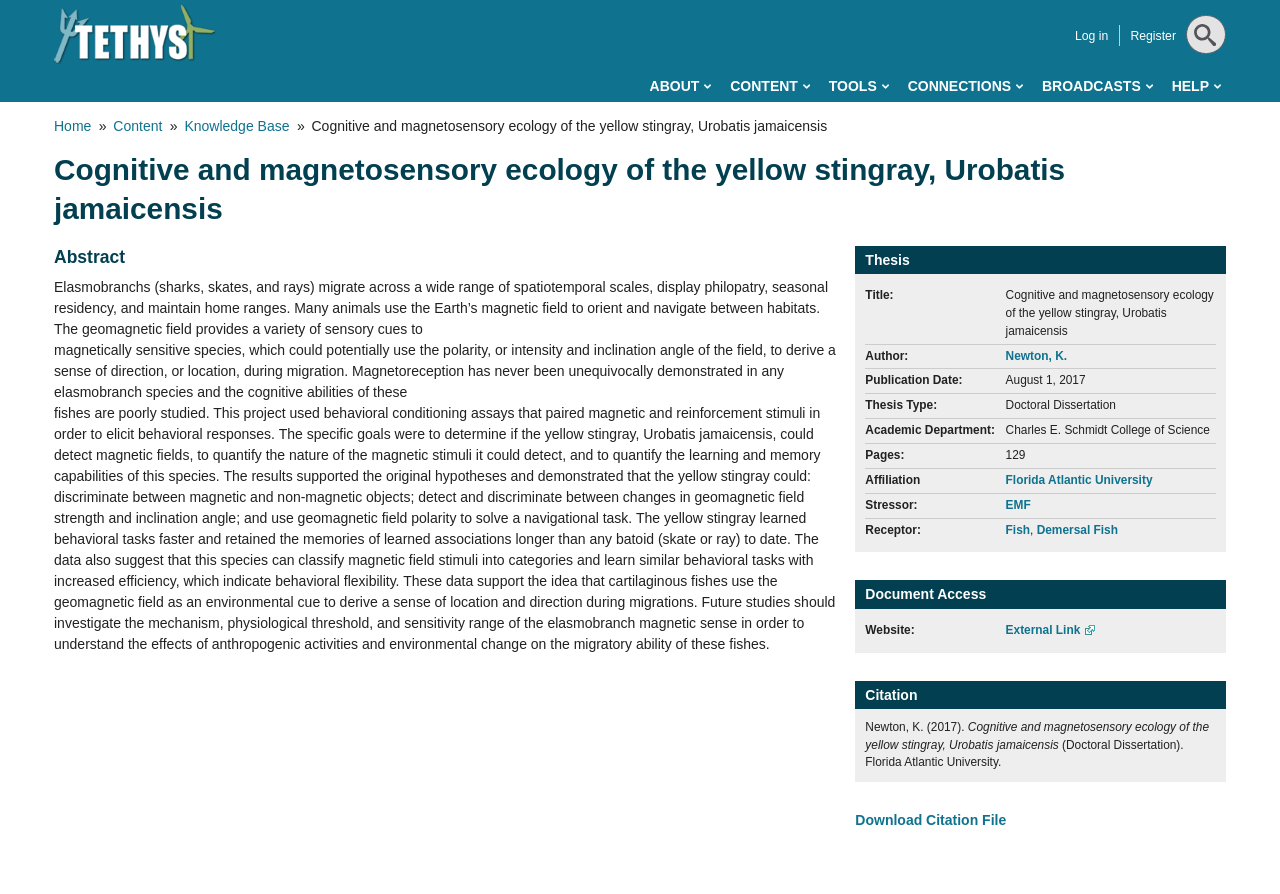Create an elaborate caption for the webpage.

This webpage is about the cognitive and magnetosensory ecology of the yellow stingray, Urobatis jamaicensis. At the top, there is a navigation menu with links to "Skip to main content", "Tethys Logo", "Log in", and "Register". Below the navigation menu, there is a main menu with links to "ABOUT", "CONTENT", "TOOLS", "CONNECTIONS", "BROADCASTS", and "HELP".

On the left side, there is a breadcrumb navigation with links to "Home", "Content", "Knowledge Base", and the current page, "Cognitive and magnetosensory ecology of the yellow stingray, Urobatis jamaicensis".

The main content of the page is divided into several sections. The first section is a heading with the title of the page. Below the title, there is an article with several subsections. The first subsection is about the thesis, which includes information about the title, author, publication date, thesis type, academic department, pages, affiliation, stressor, receptor, and document access.

The next subsection is about the citation, which includes the author's name, publication year, and a link to download the citation file. Below the citation, there is an abstract section that summarizes the research on the cognitive and magnetosensory ecology of the yellow stingray. The abstract is a long paragraph that describes the research goals, methods, and findings.

Throughout the page, there are several links to external resources, such as the author's name, publication date, and affiliation. There are also several headings and subheadings that organize the content into logical sections. Overall, the page is well-structured and easy to navigate, with clear headings and concise text.